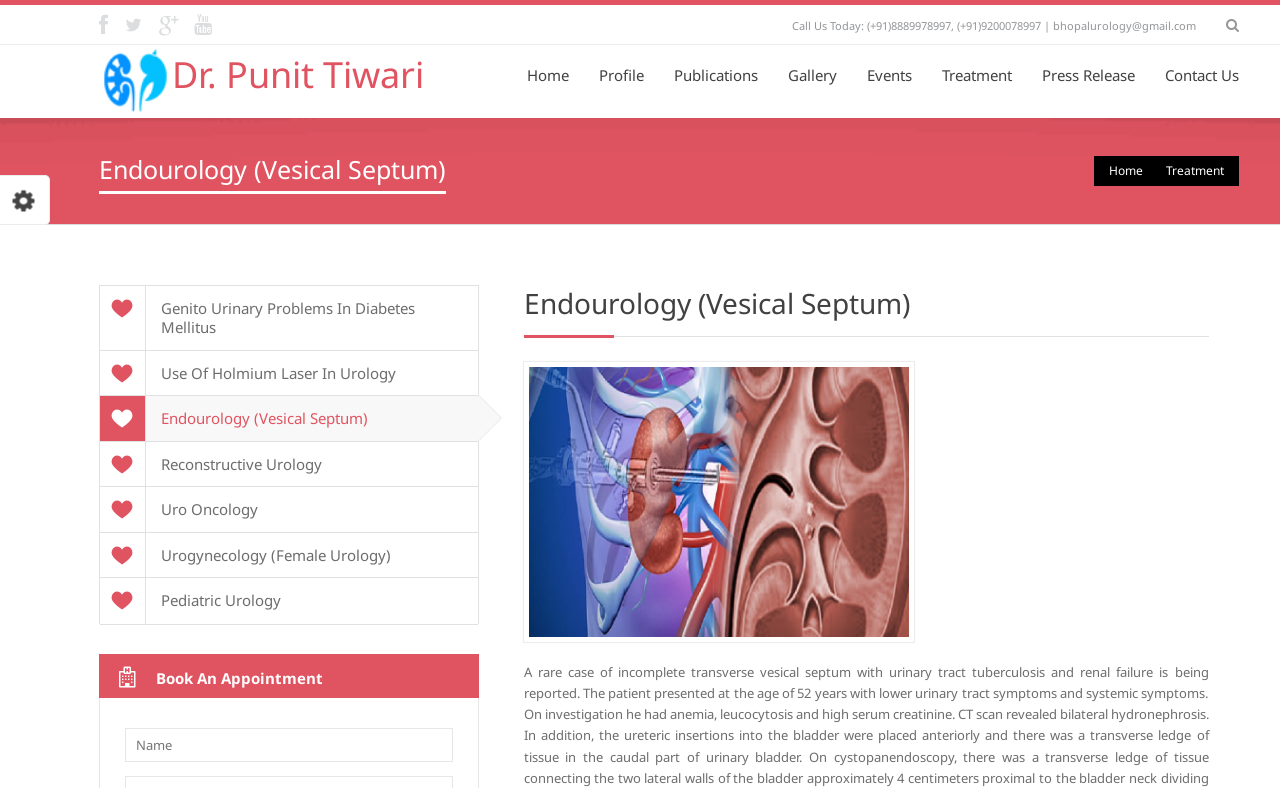Identify the webpage's primary heading and generate its text.

Dr. Punit Tiwari